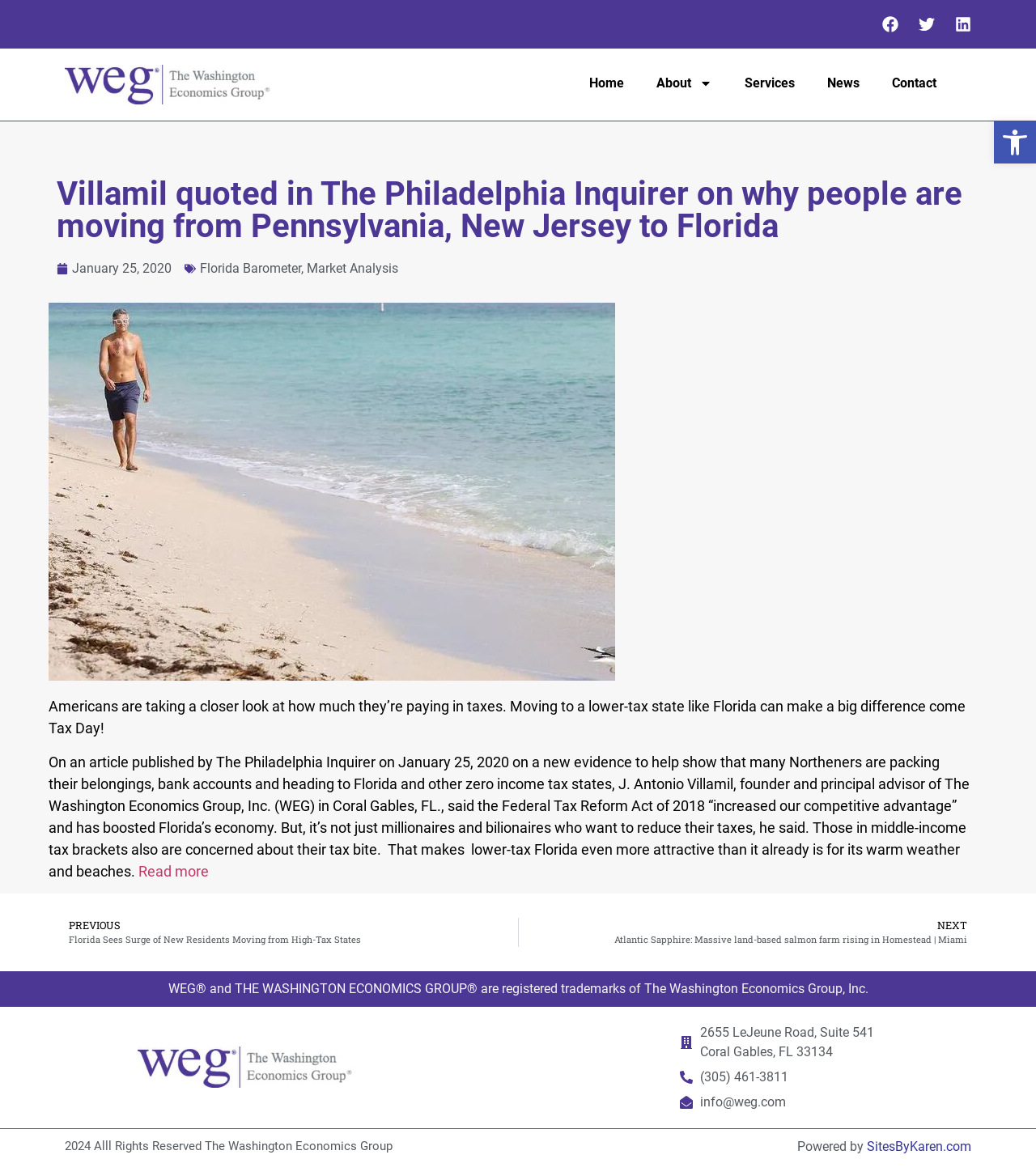Please locate the bounding box coordinates of the element's region that needs to be clicked to follow the instruction: "Visit the Home page". The bounding box coordinates should be provided as four float numbers between 0 and 1, i.e., [left, top, right, bottom].

[0.553, 0.055, 0.618, 0.087]